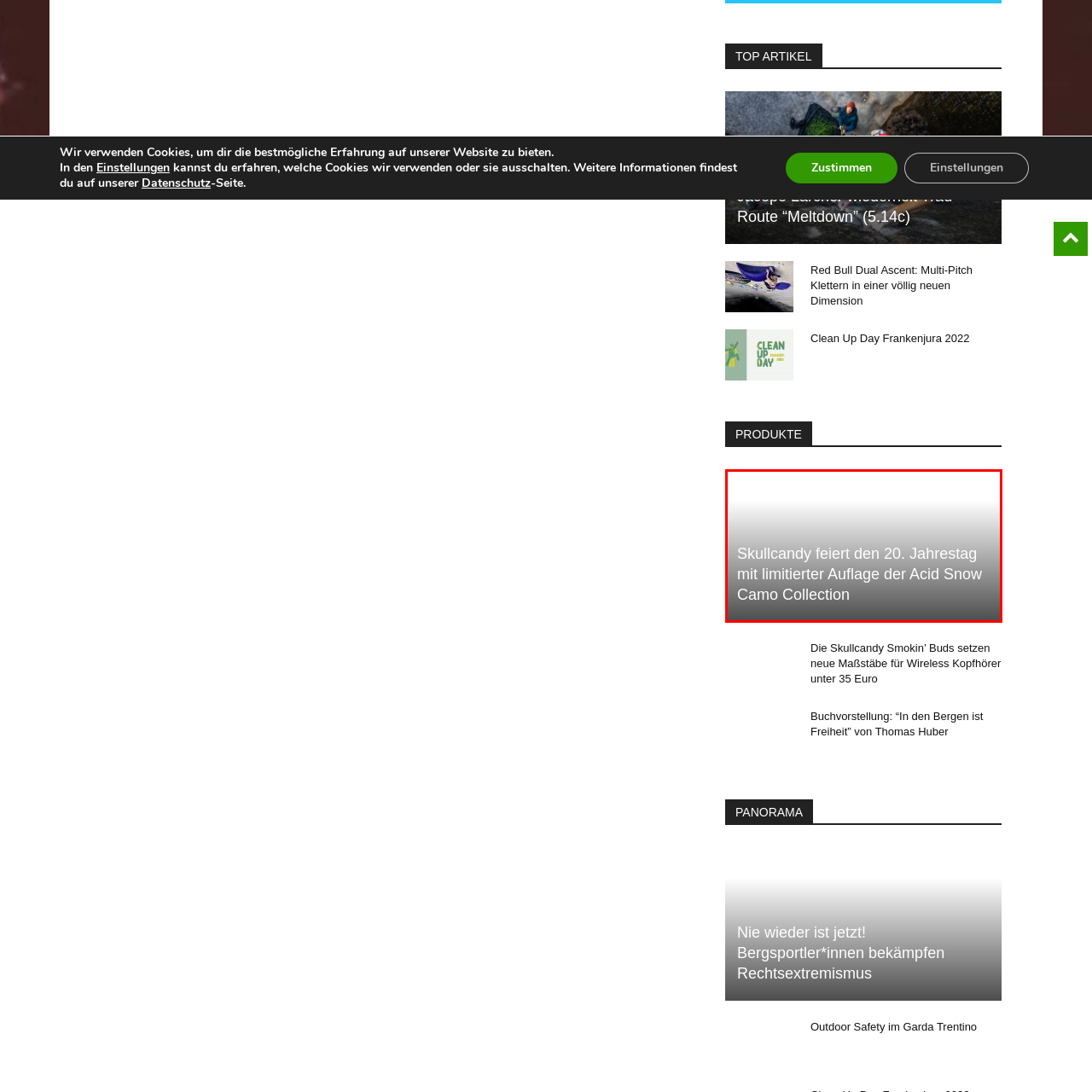Pay attention to the content inside the red bounding box and deliver a detailed answer to the following question based on the image's details: What is the focus of Skullcandy's brand commitment?

The design of the promotional graphic reflects an engaging aesthetic that emphasizes the brand's commitment to innovation and style in audio products, indicating that Skullcandy prioritizes these aspects in their products.